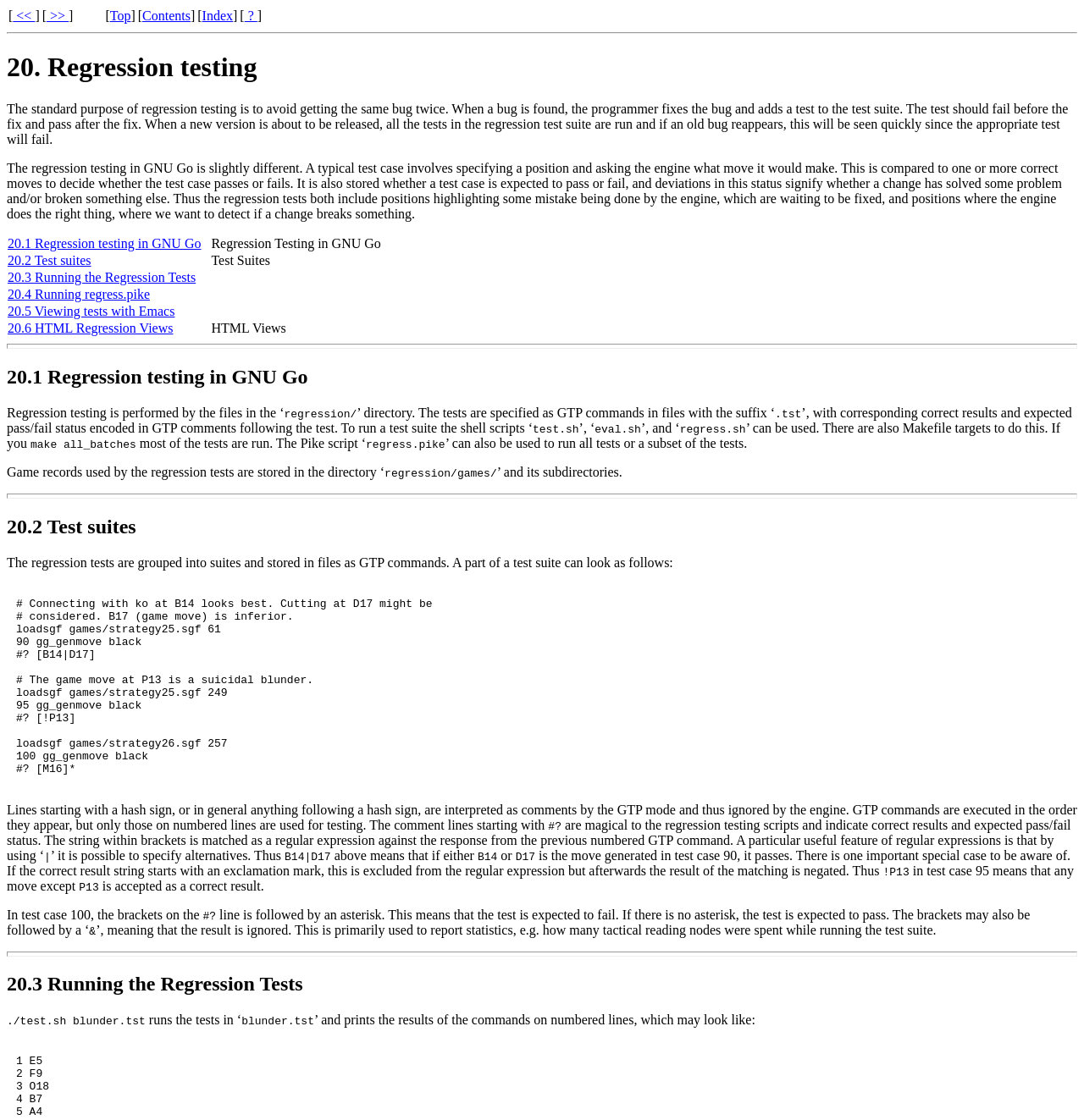Please find the top heading of the webpage and generate its text.

20. Regression testing